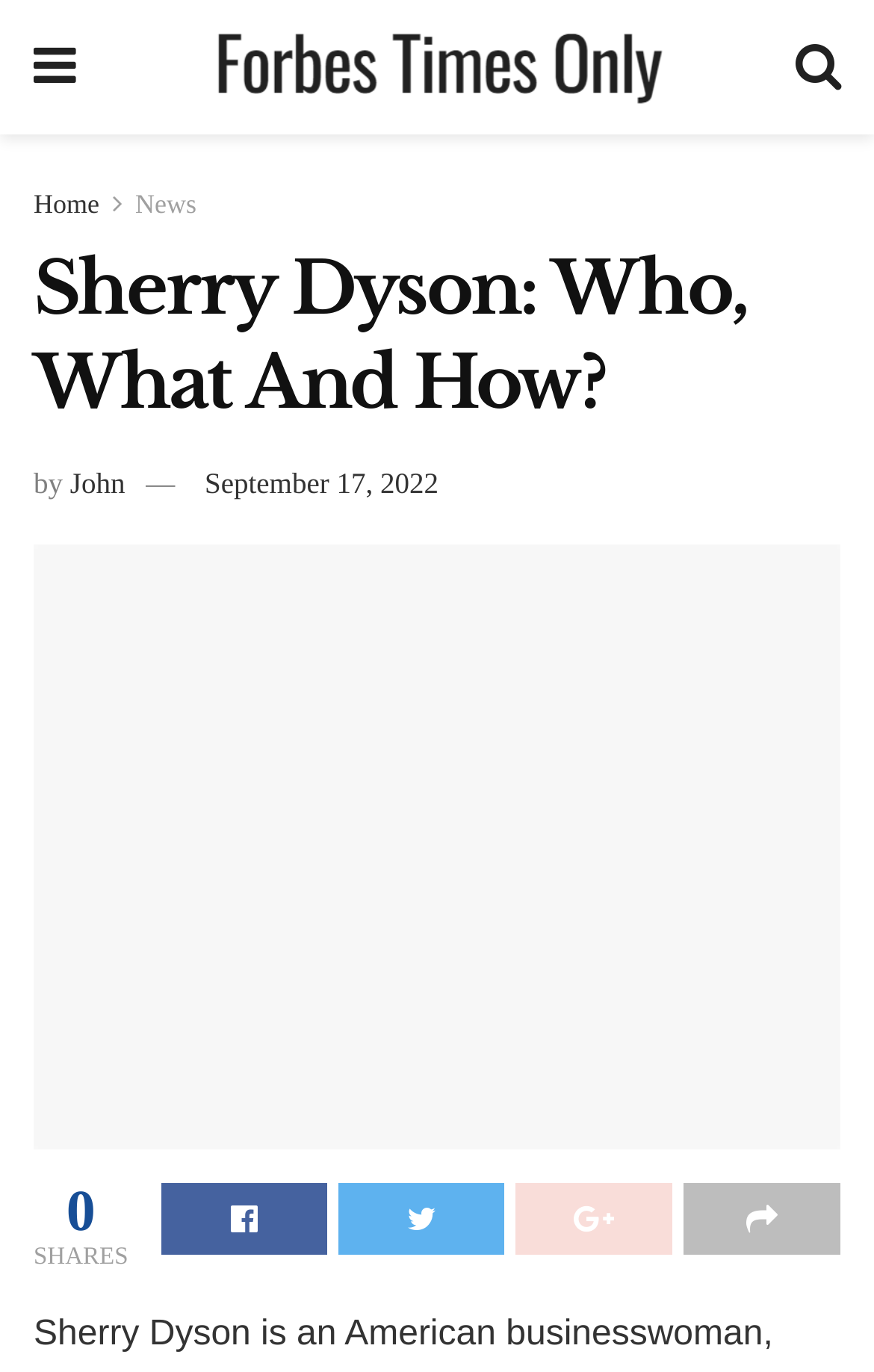Give the bounding box coordinates for the element described by: "Home".

[0.038, 0.137, 0.114, 0.16]